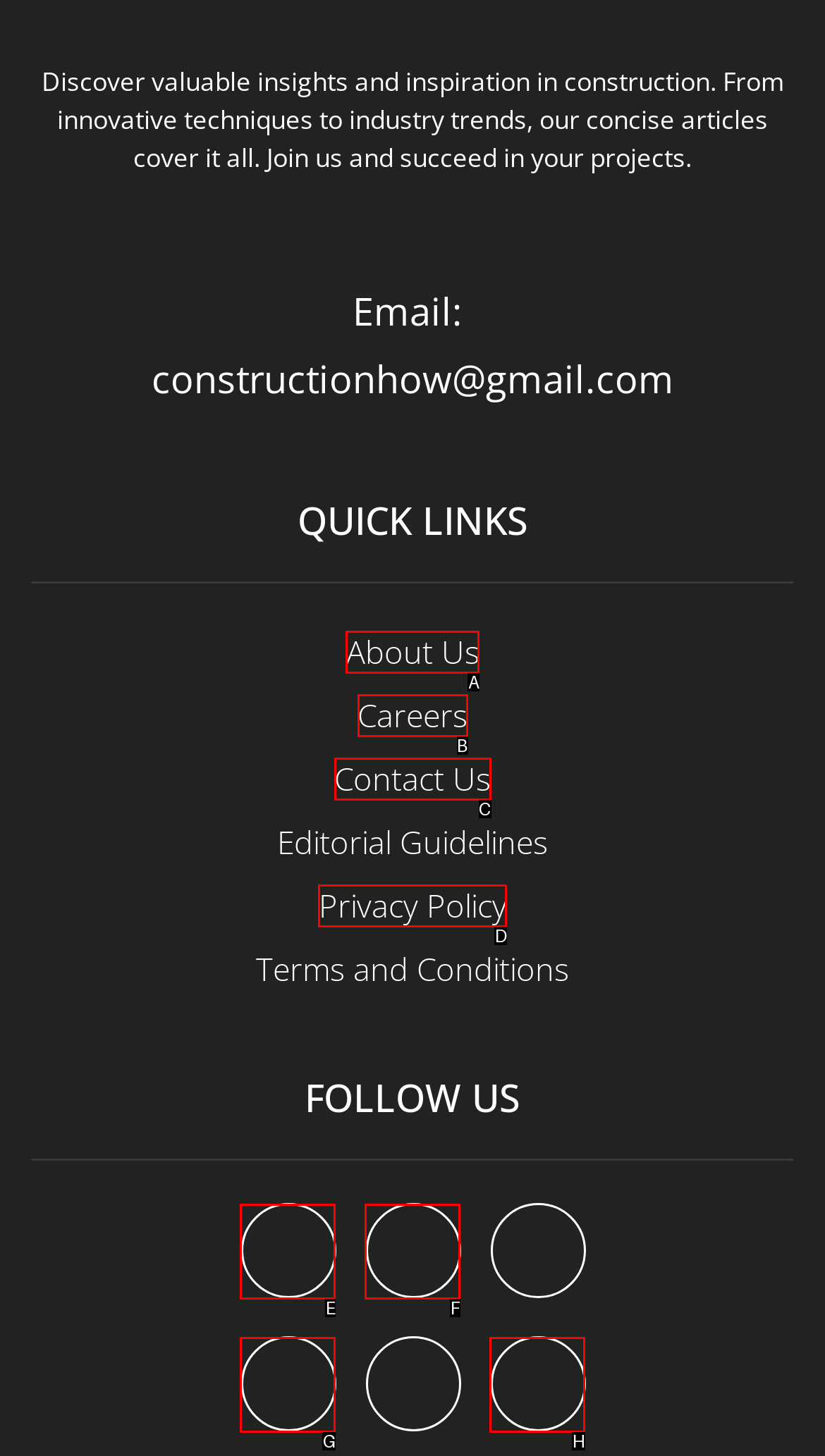Based on the description: Careers, find the HTML element that matches it. Provide your answer as the letter of the chosen option.

B